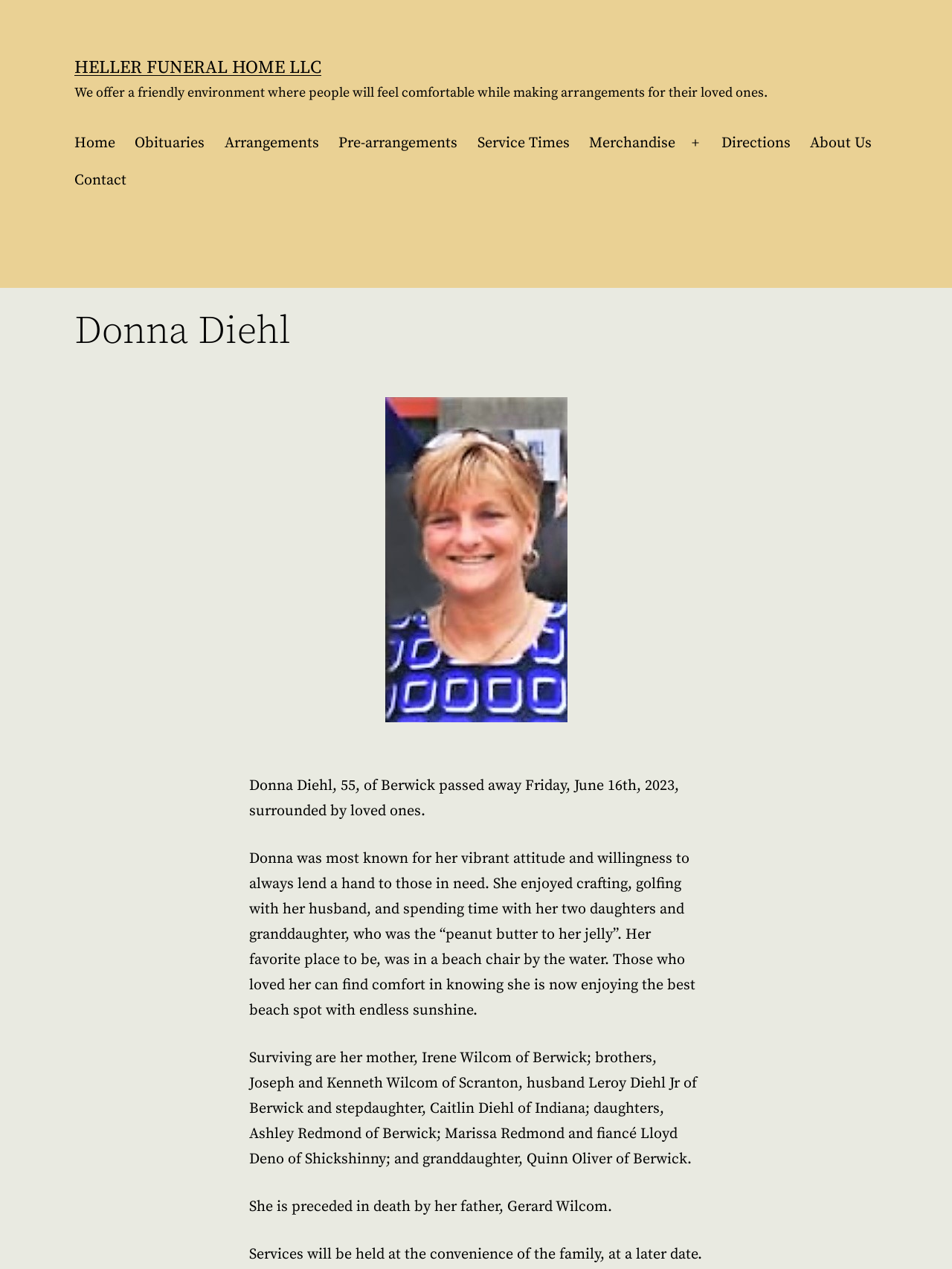Using the provided description: "Pre-arrangements", find the bounding box coordinates of the corresponding UI element. The output should be four float numbers between 0 and 1, in the format [left, top, right, bottom].

[0.345, 0.098, 0.491, 0.128]